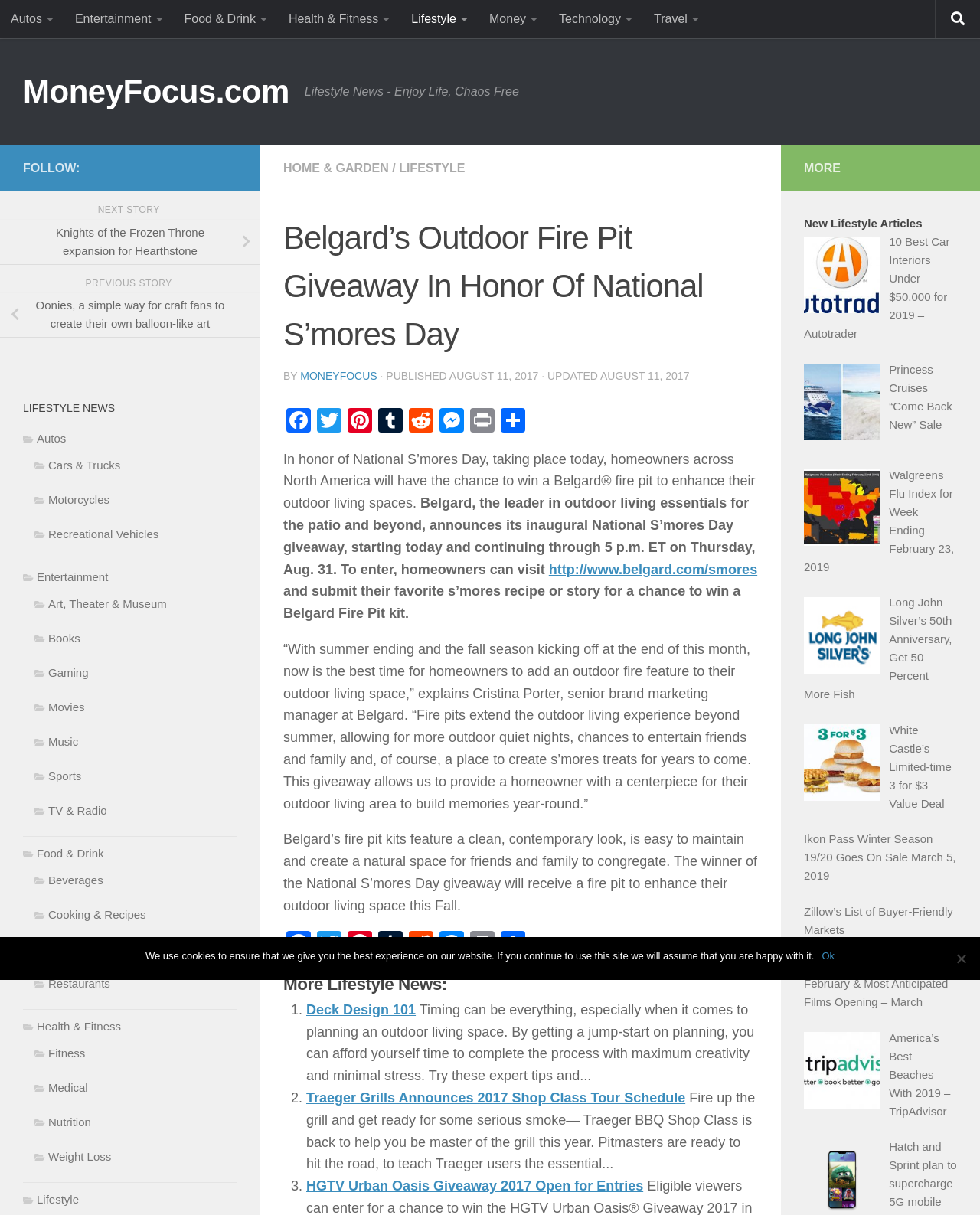Provide the bounding box coordinates of the section that needs to be clicked to accomplish the following instruction: "Click on the 'HOME & GARDEN' link."

[0.289, 0.133, 0.397, 0.144]